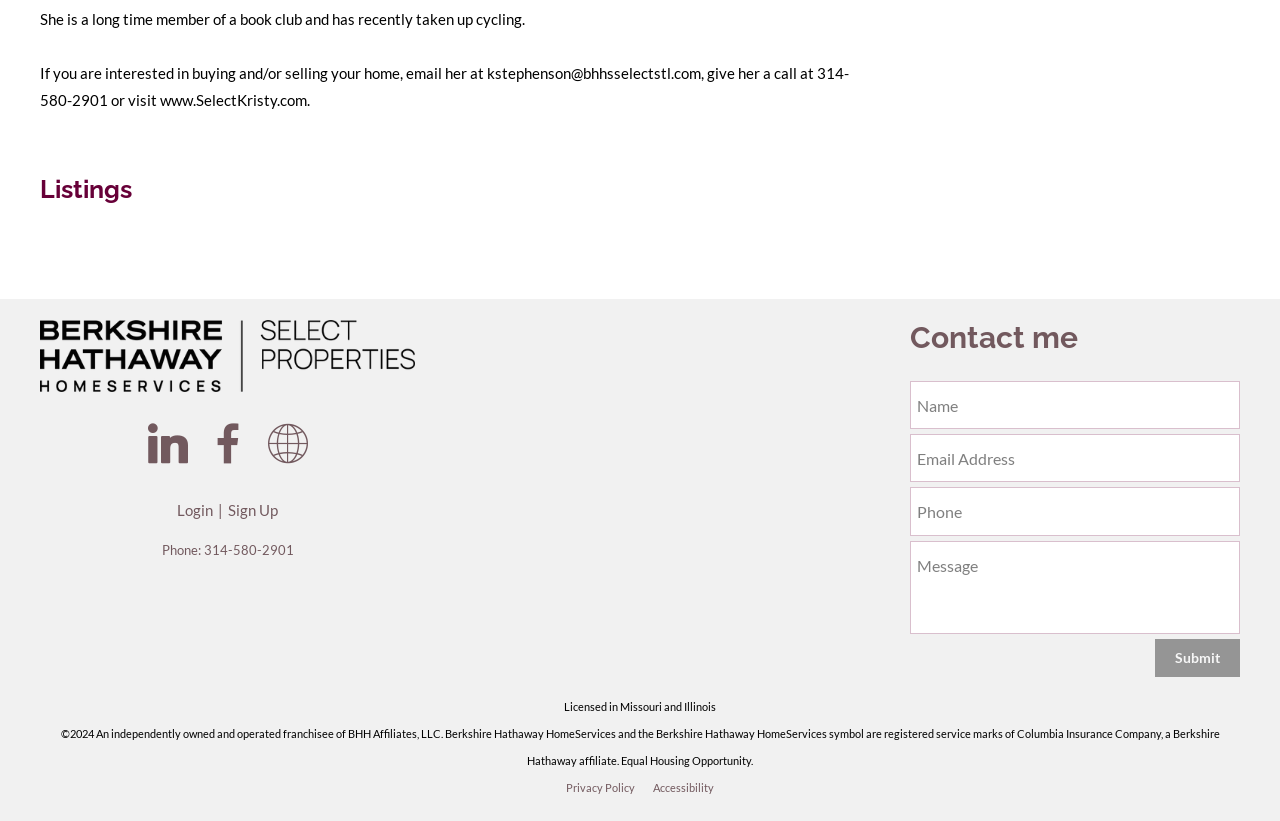What is the name of Kristy's website?
Answer with a single word or phrase by referring to the visual content.

www.SelectKristy.com